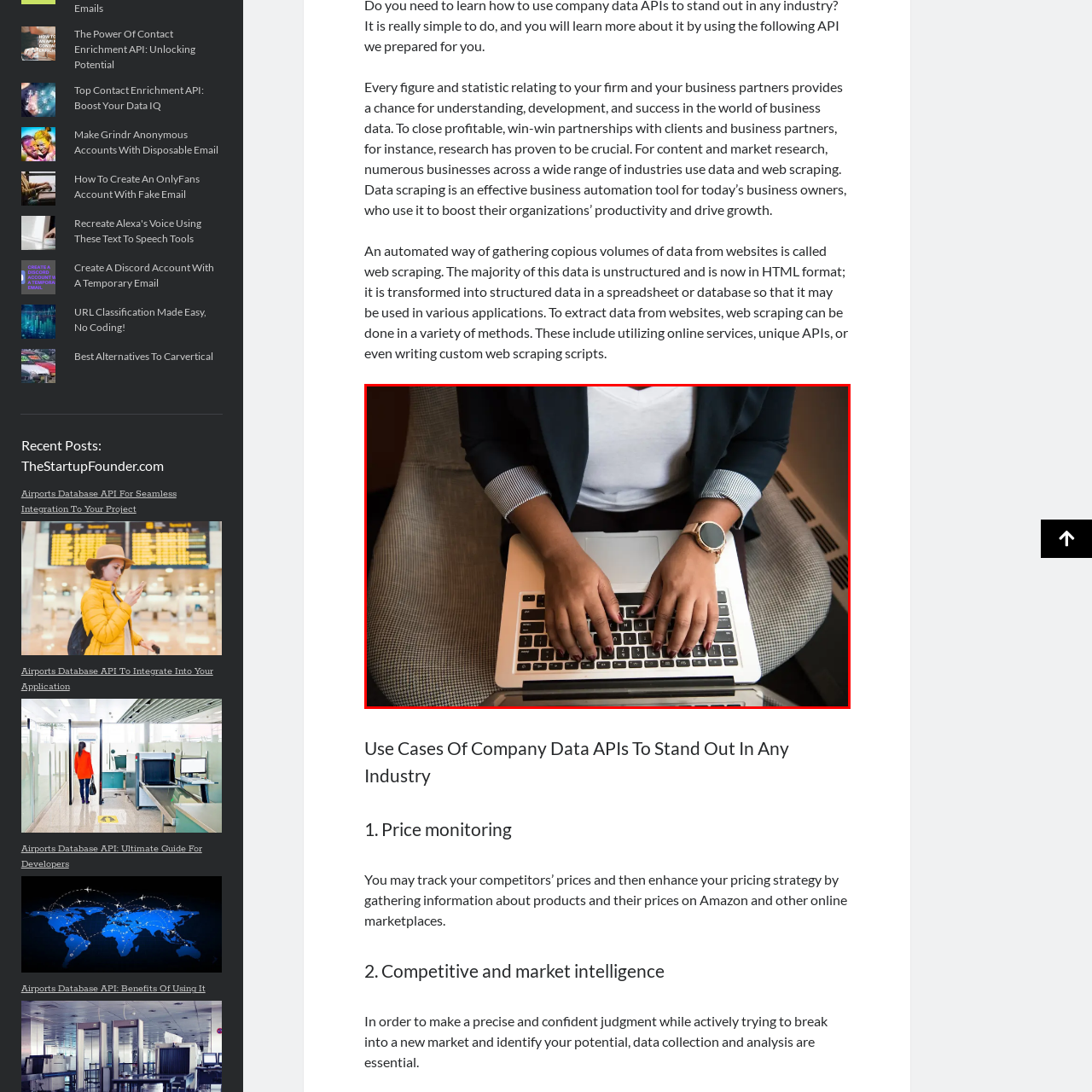Offer a detailed account of what is shown inside the red bounding box.

This image captures a close-up view of a person’s hands typing on a laptop keyboard, showcasing their engagement in work or creative tasks. The individual, seated comfortably, wears a smart black blazer over a casual white top, suggesting a professional yet relaxed environment. The wrists are adorned with a stylish watch, which adds a touch of elegance to their look. The setting appears to be well-lit, highlighting both the modern laptop and the person’s focused demeanor. The background features a textured seat, enhancing the overall cozy aesthetic while reflecting a contemporary workspace. This scene is likely representative of a productive moment in a professional context.